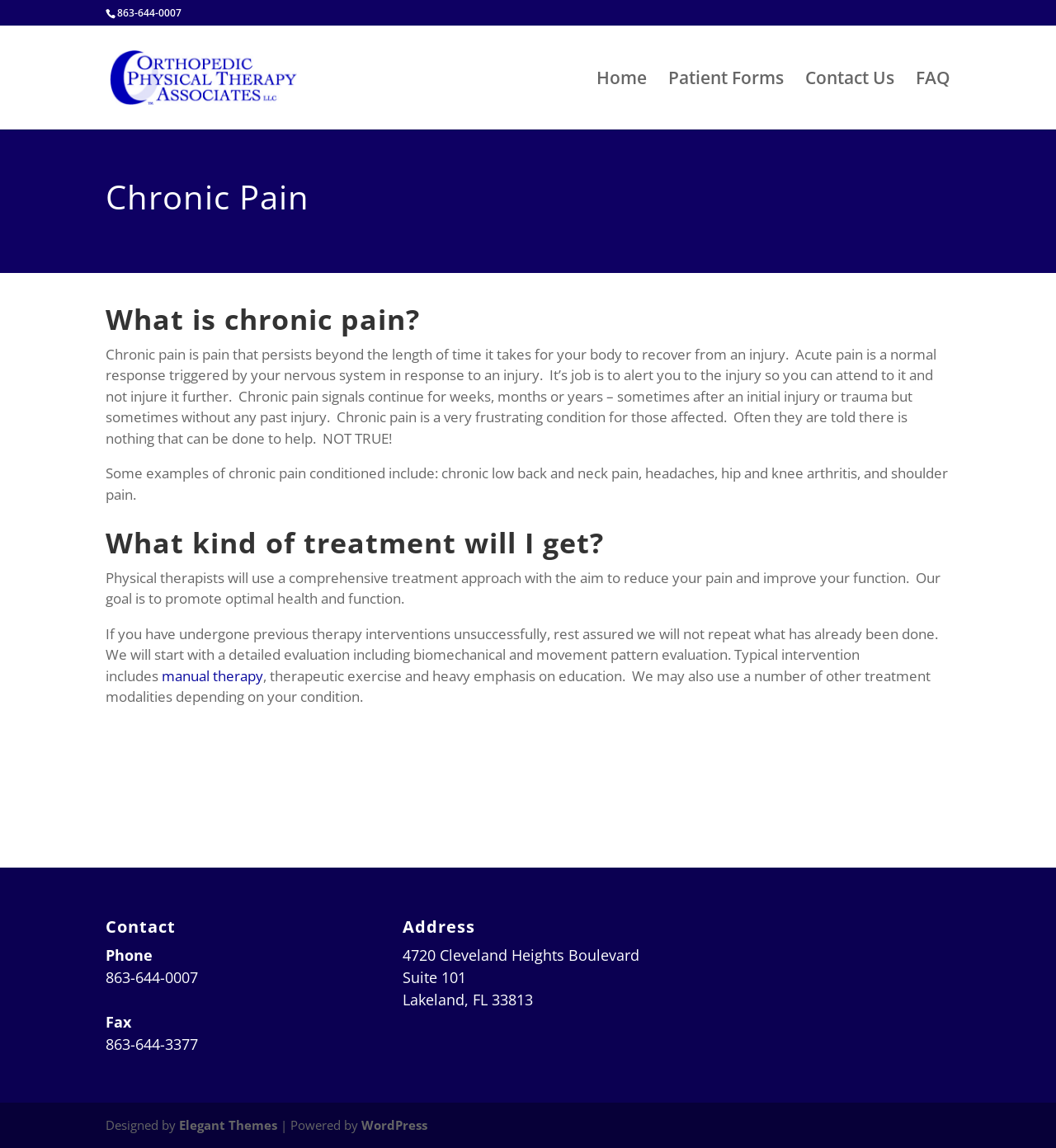Please specify the bounding box coordinates for the clickable region that will help you carry out the instruction: "Read about manual therapy".

[0.153, 0.58, 0.249, 0.597]